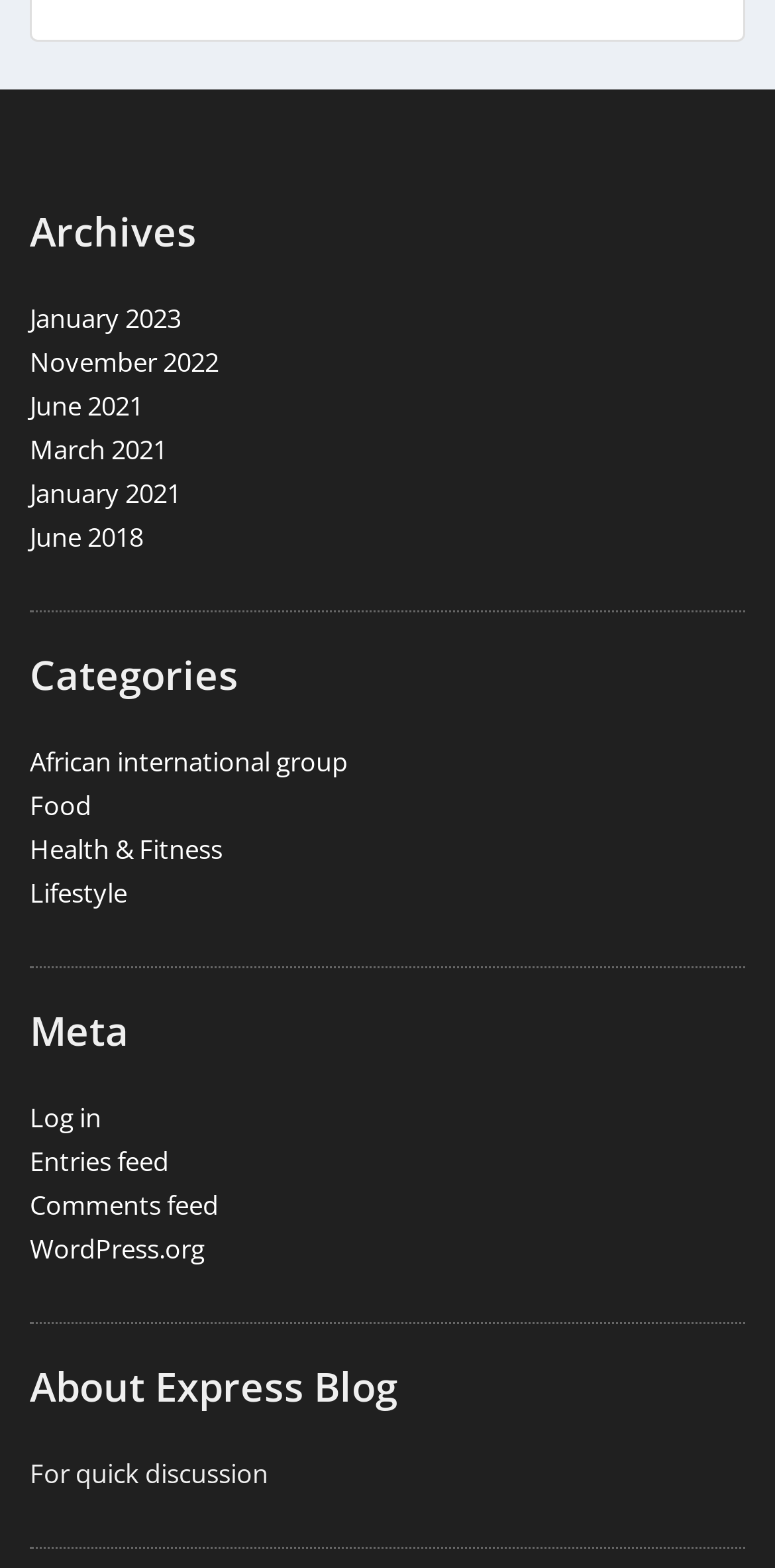Please locate the bounding box coordinates of the element that needs to be clicked to achieve the following instruction: "View January 2023 archives". The coordinates should be four float numbers between 0 and 1, i.e., [left, top, right, bottom].

[0.038, 0.192, 0.233, 0.215]